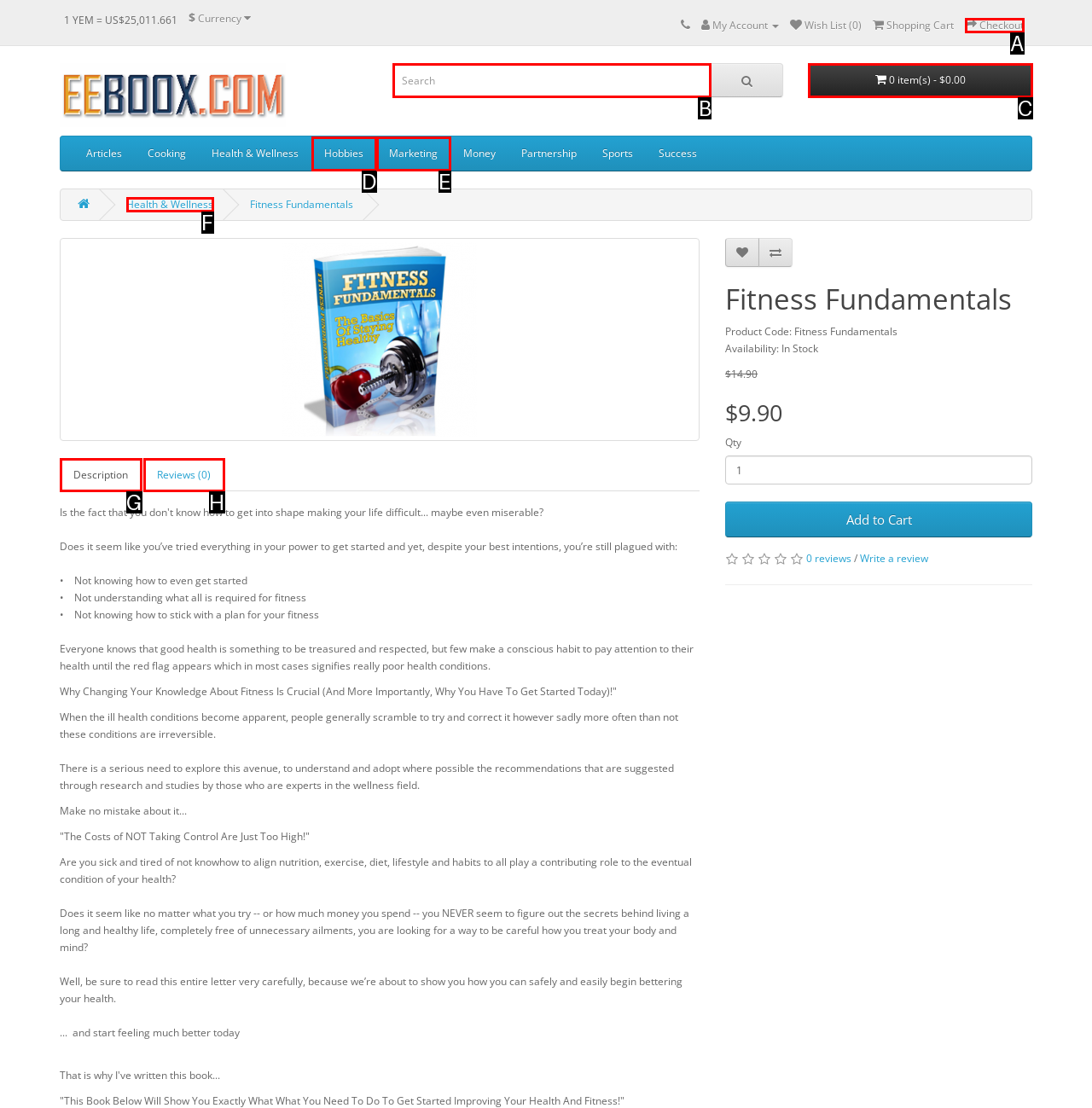Given the element description: 0 item(s) - $0.00, choose the HTML element that aligns with it. Indicate your choice with the corresponding letter.

C